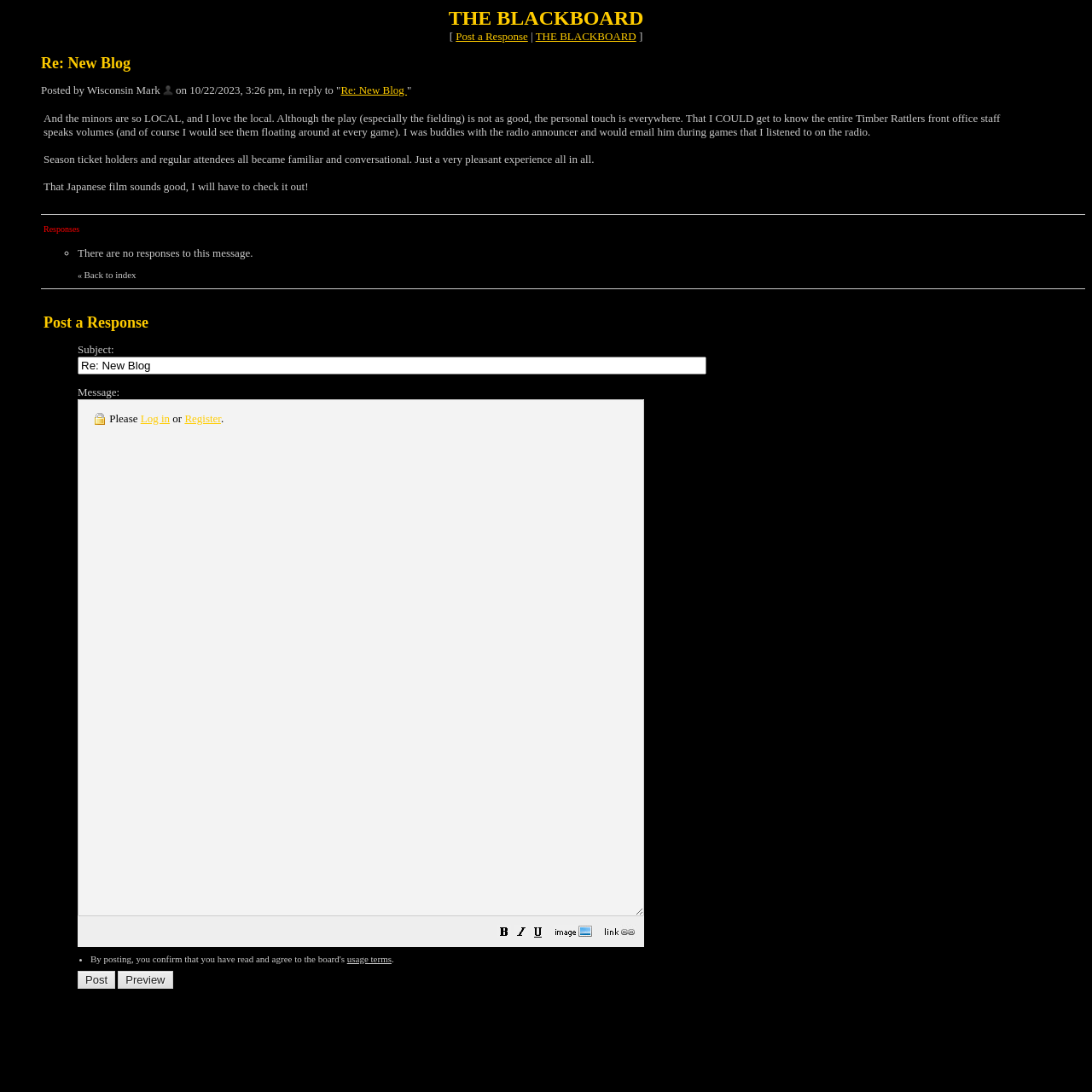From the webpage screenshot, predict the bounding box coordinates (top-left x, top-left y, bottom-right x, bottom-right y) for the UI element described here: alt="Add an Image"

[0.507, 0.85, 0.543, 0.861]